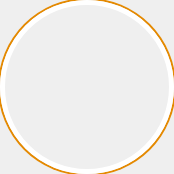Use a single word or phrase to respond to the question:
What is the color of the border around the avatar placeholder?

Orange